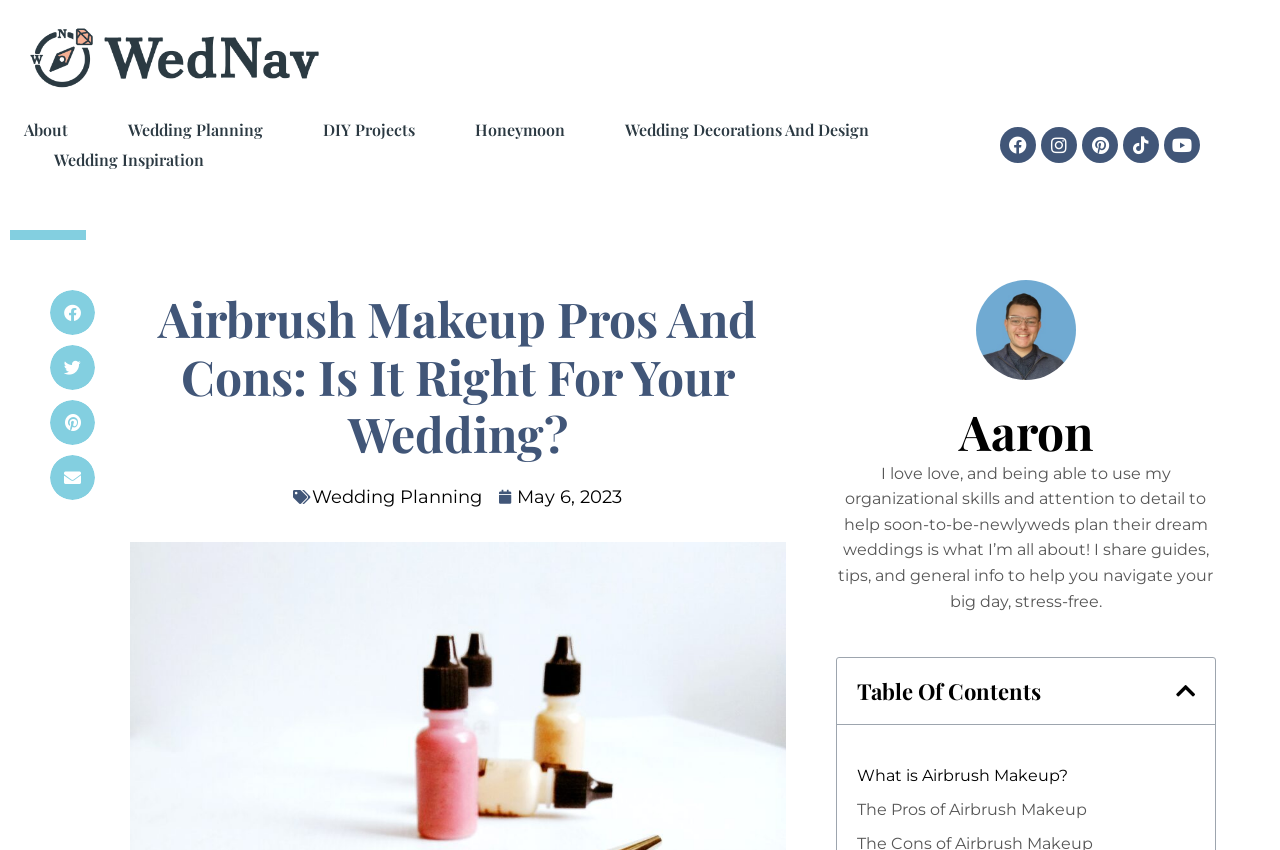Locate the bounding box coordinates of the element's region that should be clicked to carry out the following instruction: "Share on Facebook". The coordinates need to be four float numbers between 0 and 1, i.e., [left, top, right, bottom].

[0.039, 0.341, 0.074, 0.394]